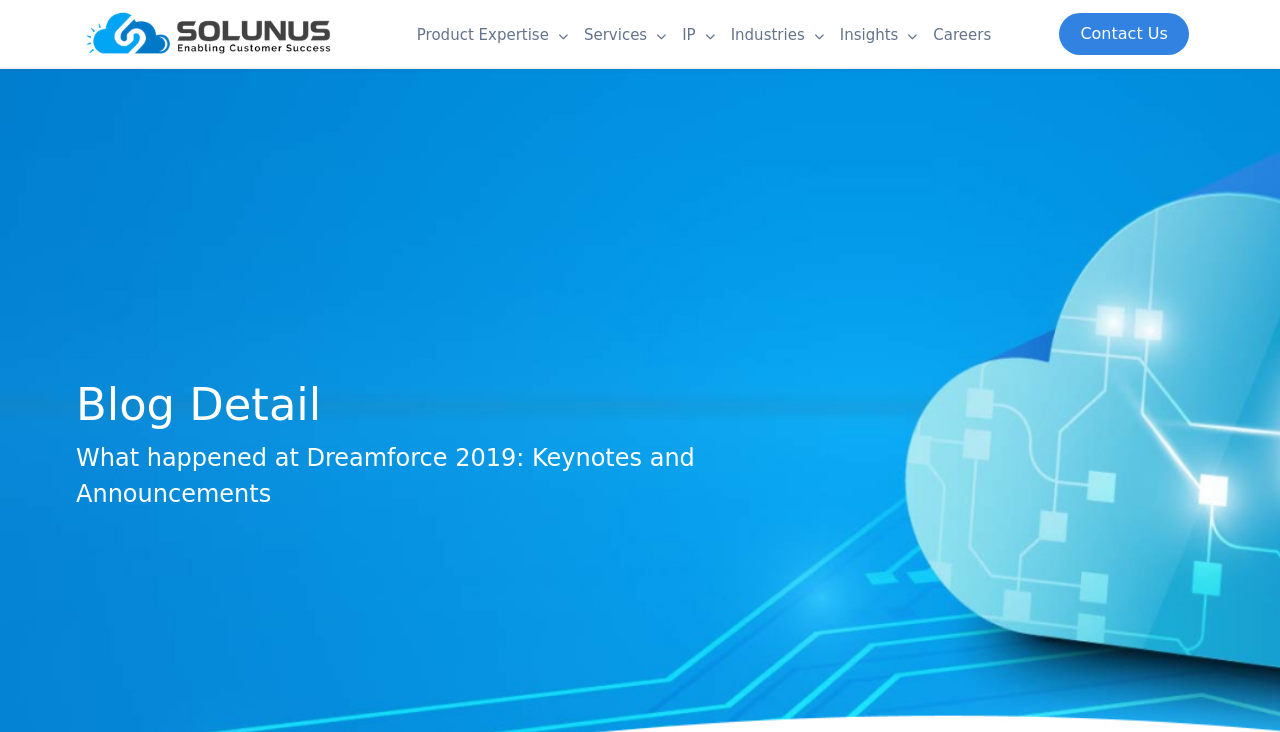Locate the bounding box coordinates of the element that should be clicked to execute the following instruction: "Click on the image".

[0.065, 0.015, 0.26, 0.077]